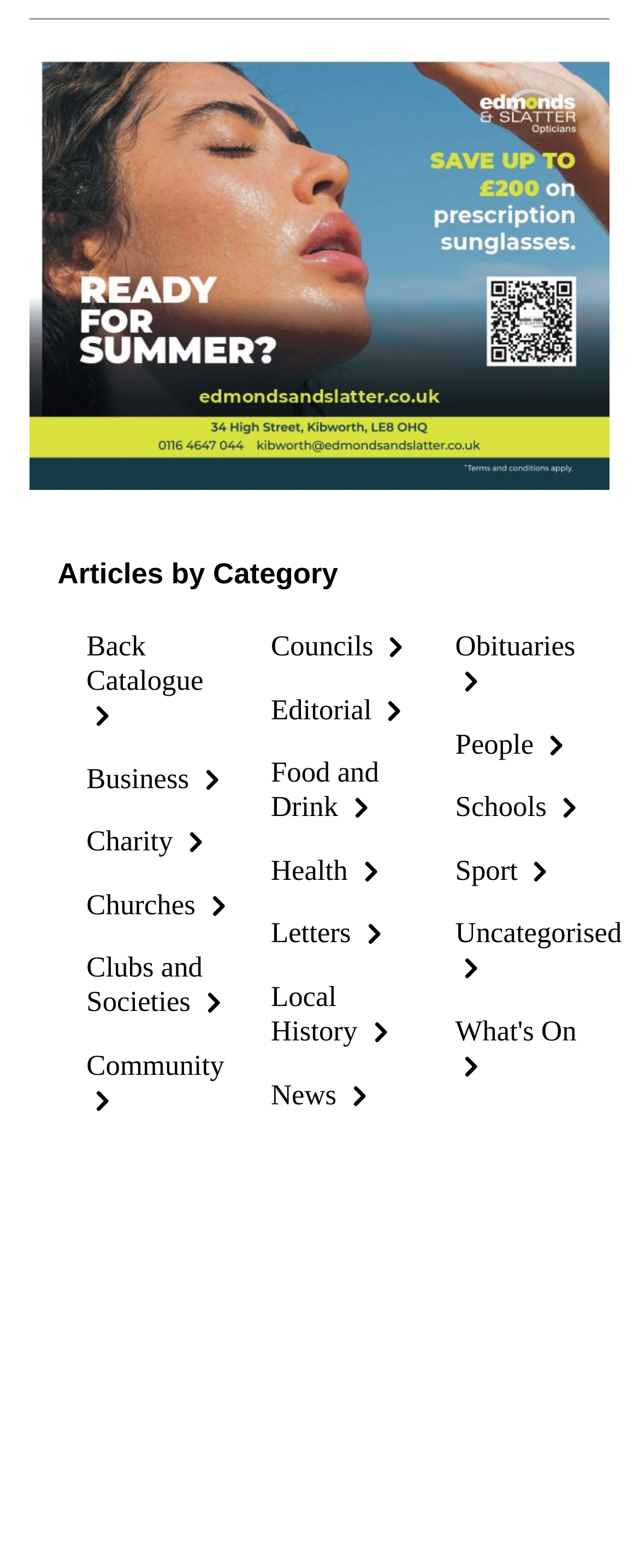Is there a category for news articles? Using the information from the screenshot, answer with a single word or phrase.

Yes